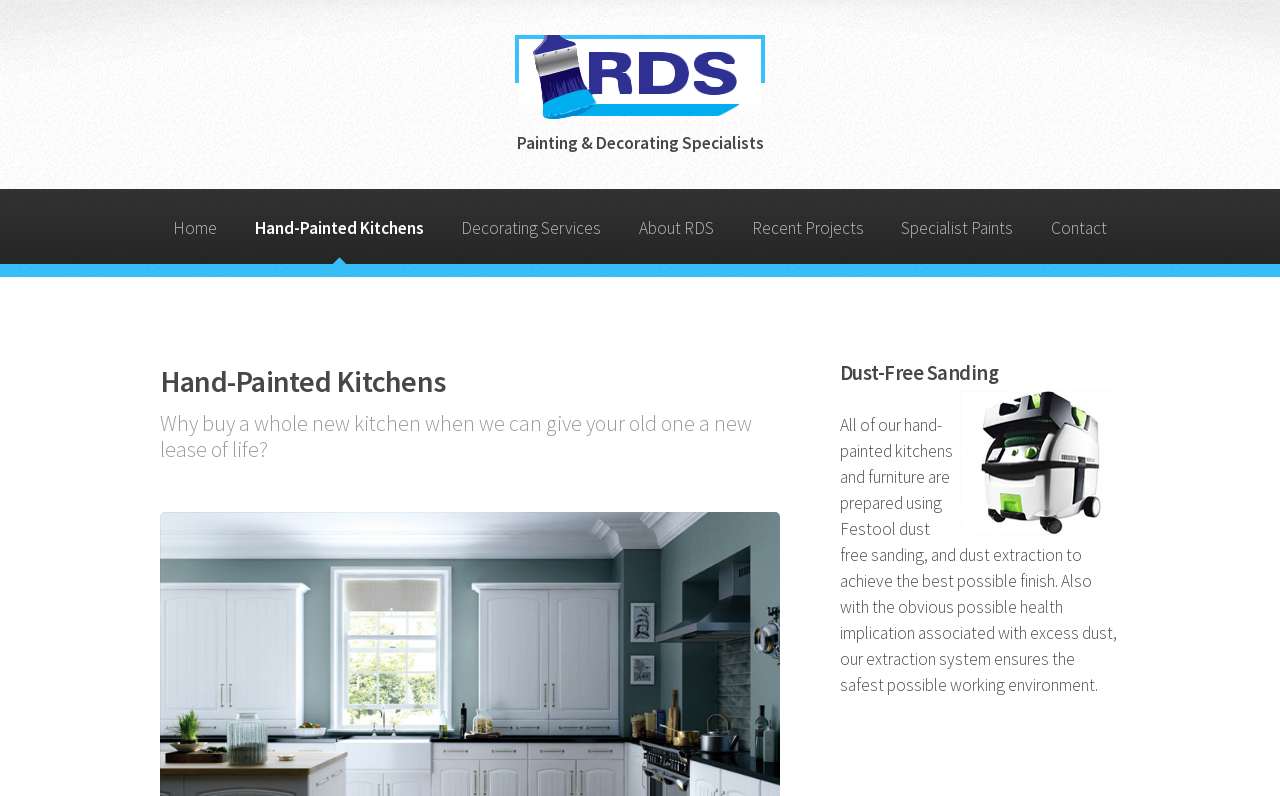Identify the bounding box coordinates of the element to click to follow this instruction: 'Click on the 'Decorating Services' link'. Ensure the coordinates are four float values between 0 and 1, provided as [left, top, right, bottom].

[0.354, 0.237, 0.477, 0.332]